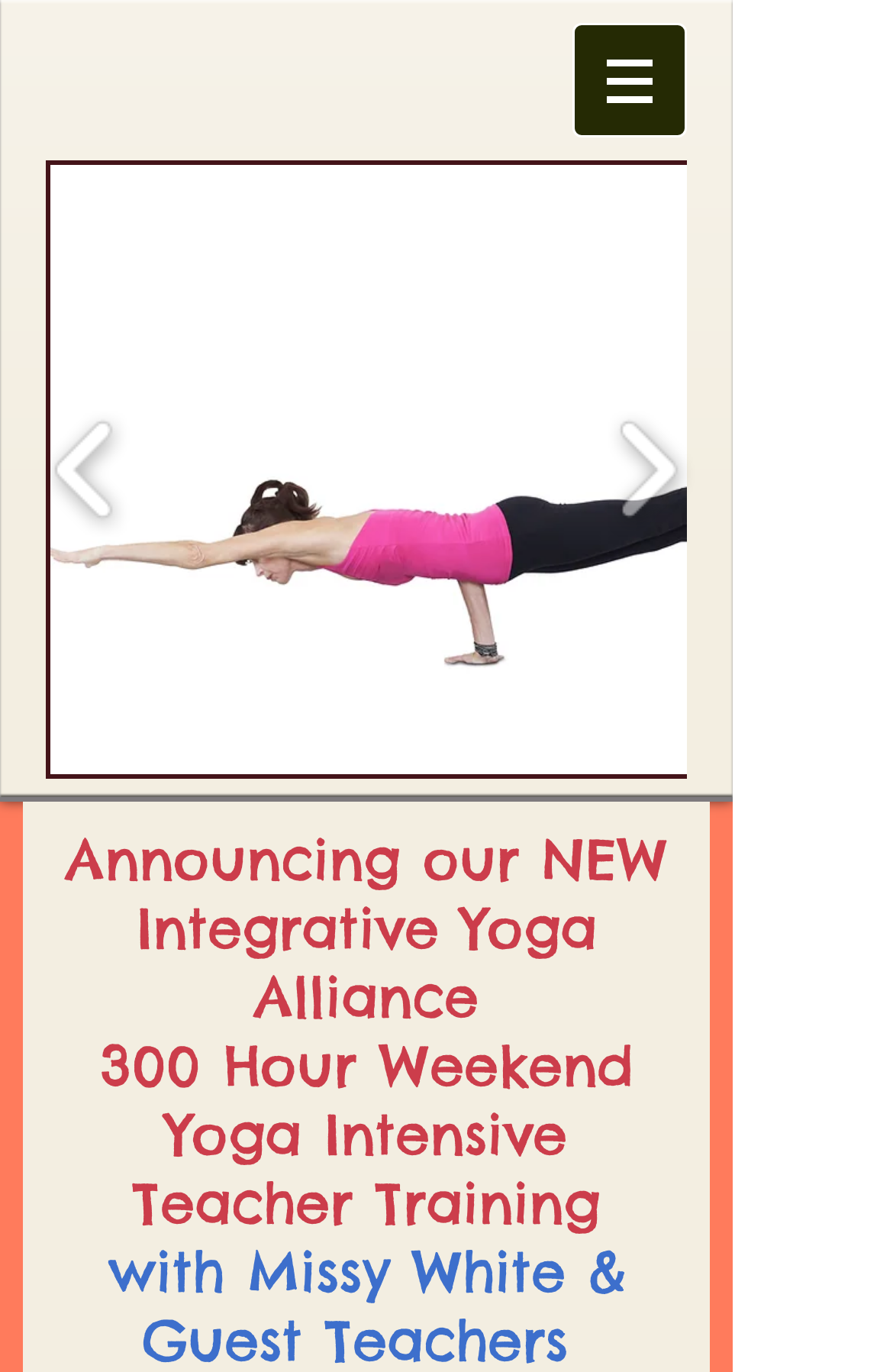Respond with a single word or short phrase to the following question: 
What is the purpose of the 'play backward' button?

To play previous images